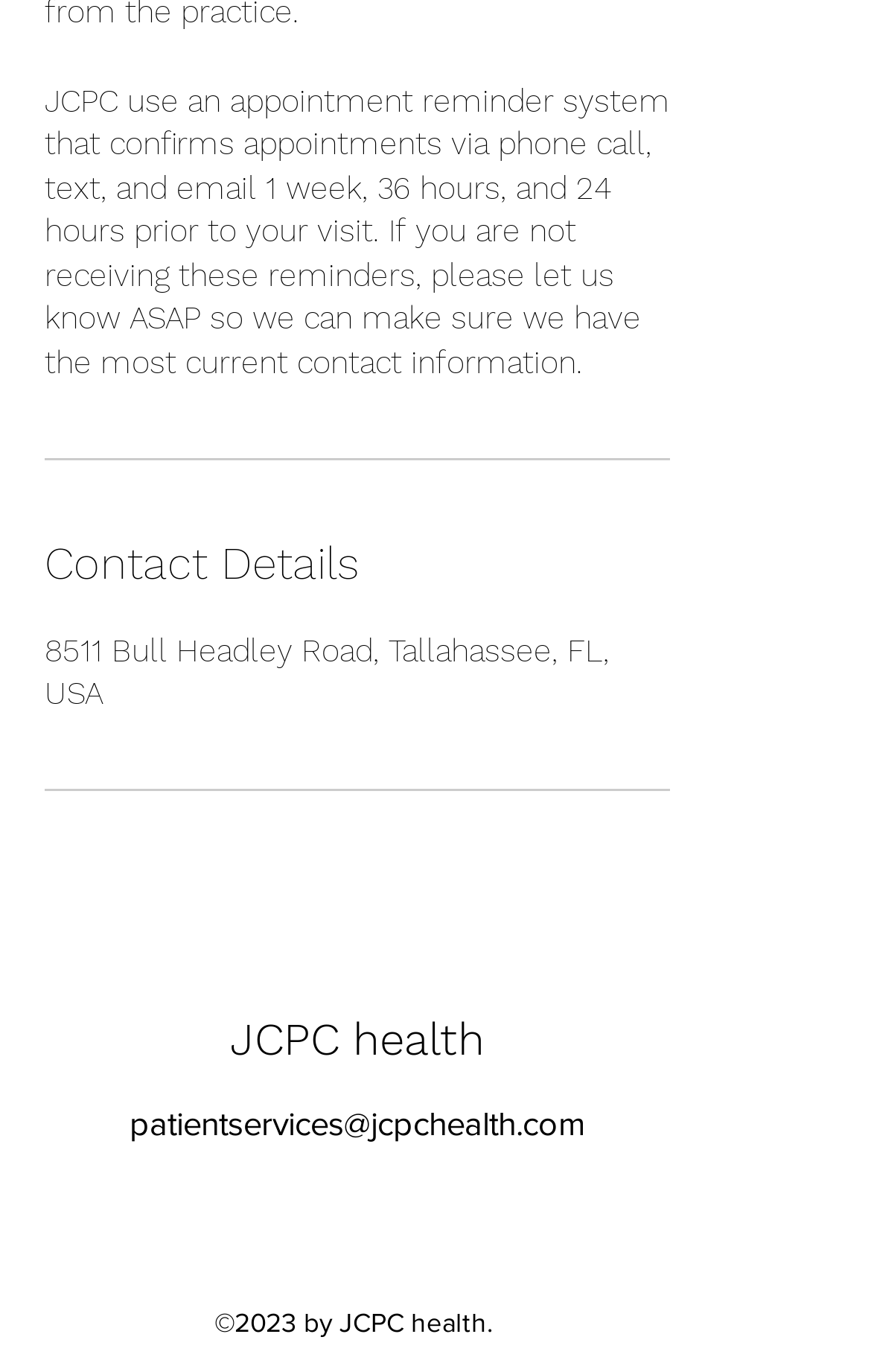Provide the bounding box coordinates for the UI element that is described by this text: "aria-label="Facebook"". The coordinates should be in the form of four float numbers between 0 and 1: [left, top, right, bottom].

[0.385, 0.859, 0.474, 0.916]